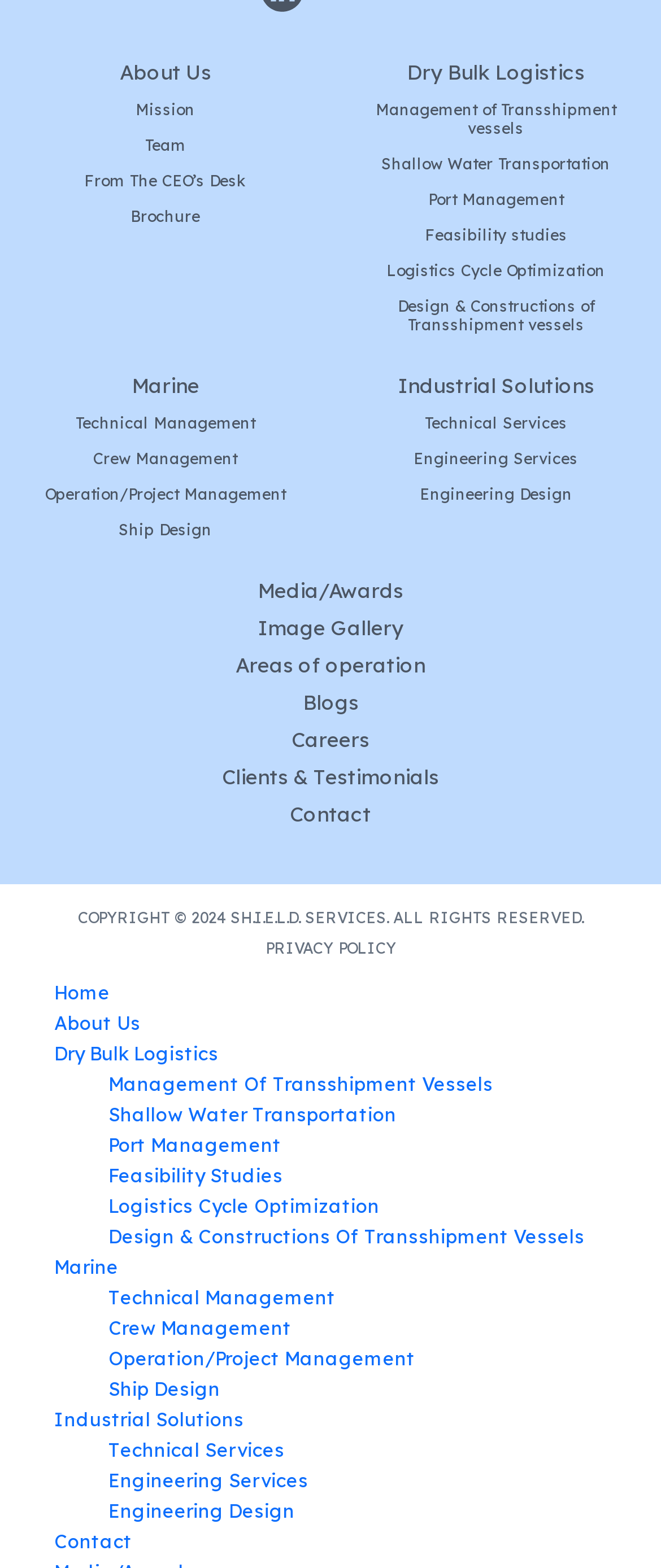Please identify the bounding box coordinates of the clickable region that I should interact with to perform the following instruction: "Read the COPYRIGHT information". The coordinates should be expressed as four float numbers between 0 and 1, i.e., [left, top, right, bottom].

[0.118, 0.579, 0.882, 0.59]